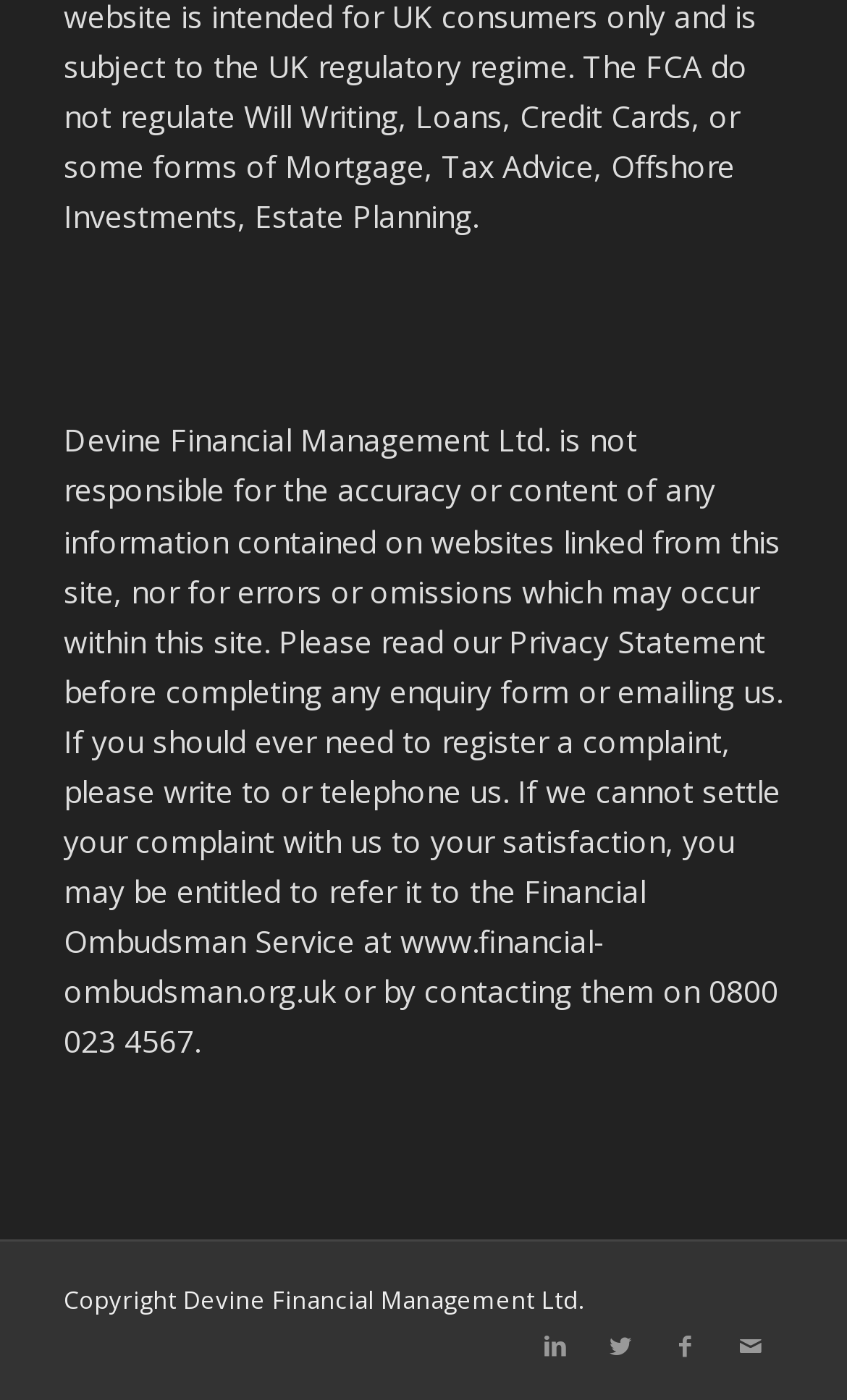Answer briefly with one word or phrase:
How can users register a complaint?

Write to or telephone the company